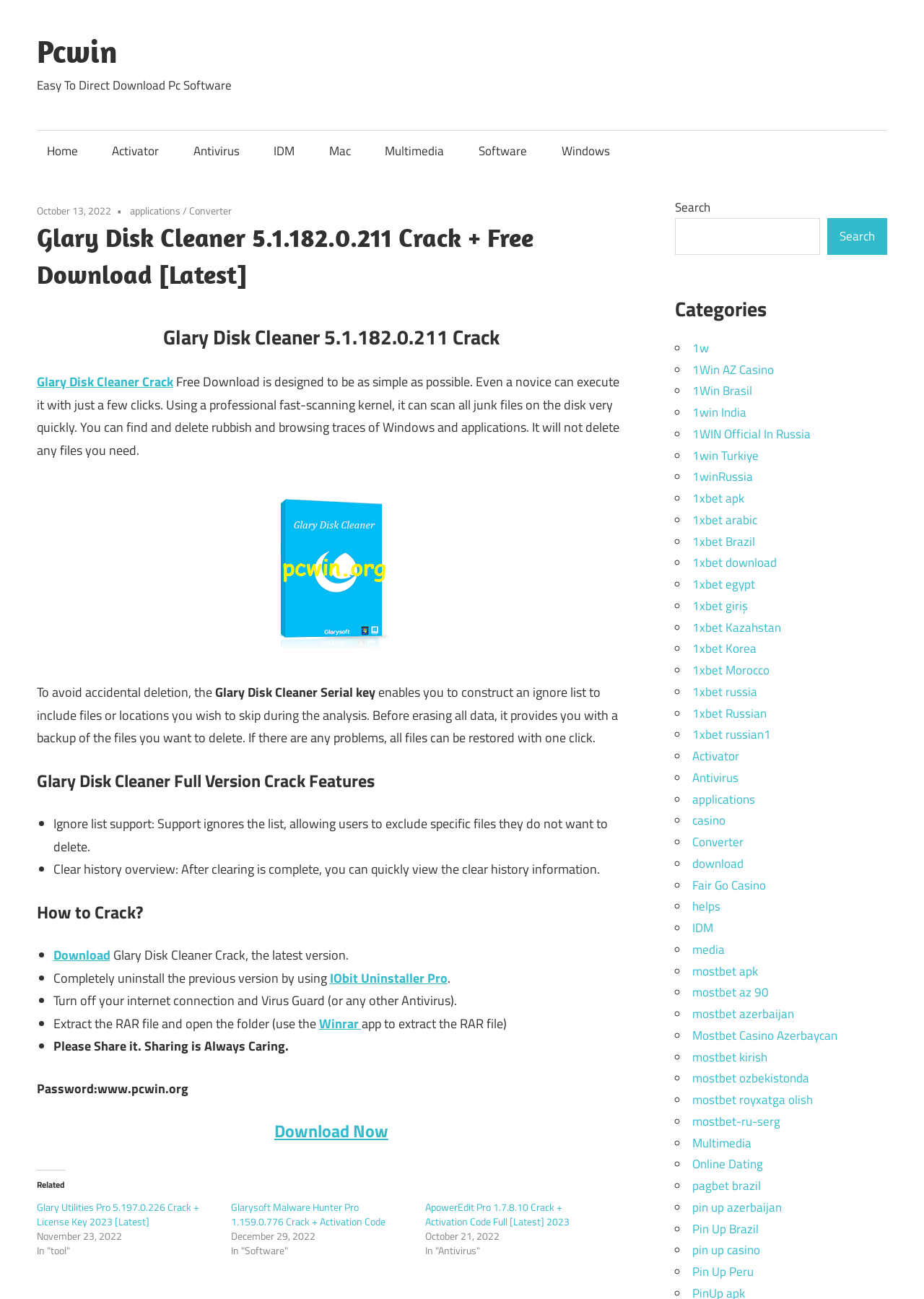Utilize the information from the image to answer the question in detail:
What is the name of the software?

The name of the software is mentioned in the heading 'Glary Disk Cleaner 5.1.182.0.211 Crack + Free Download [Latest]' and also in the link 'Glary Disk Cleaner Crack'.